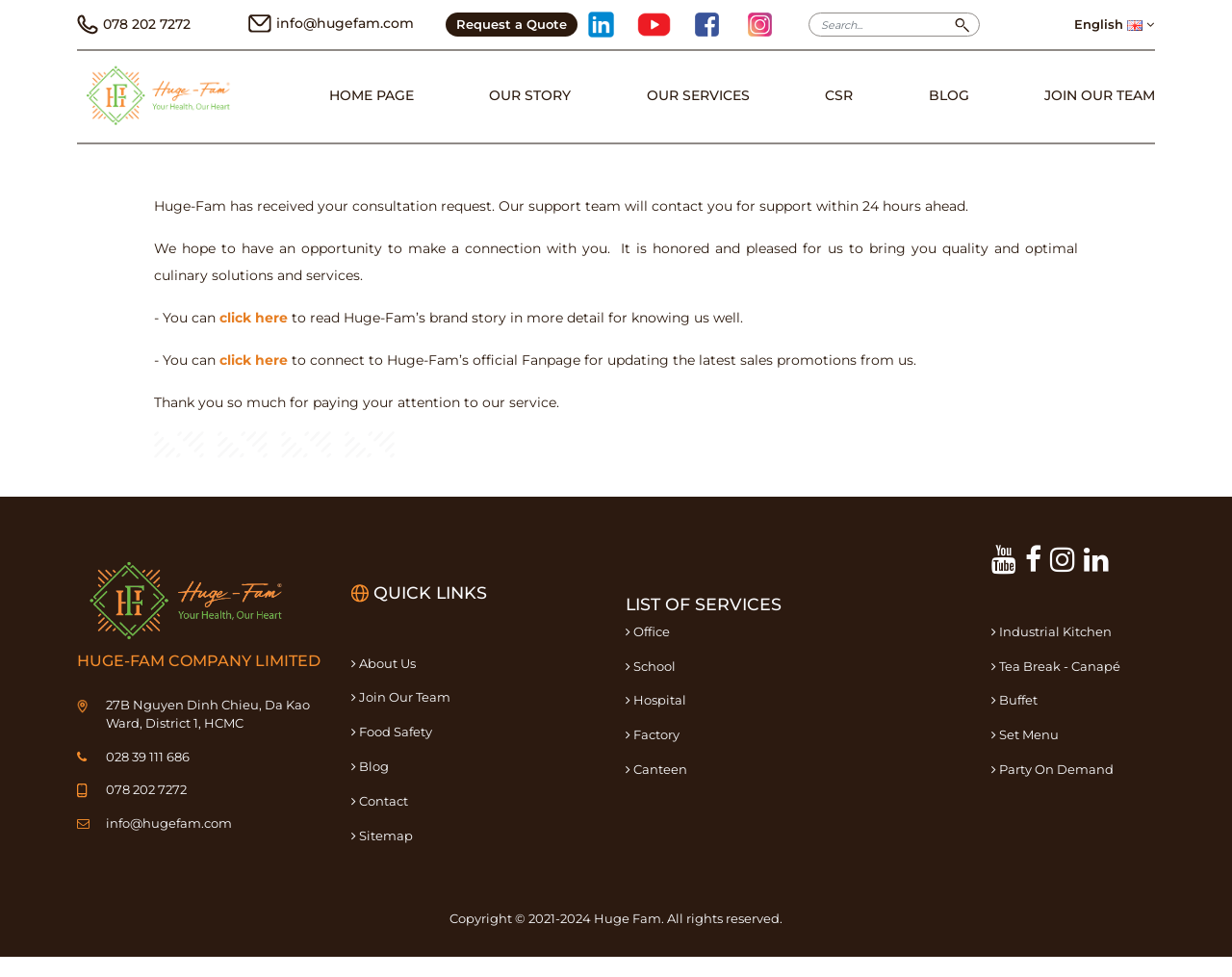Please answer the following query using a single word or phrase: 
What is the company name?

Huge-Fam